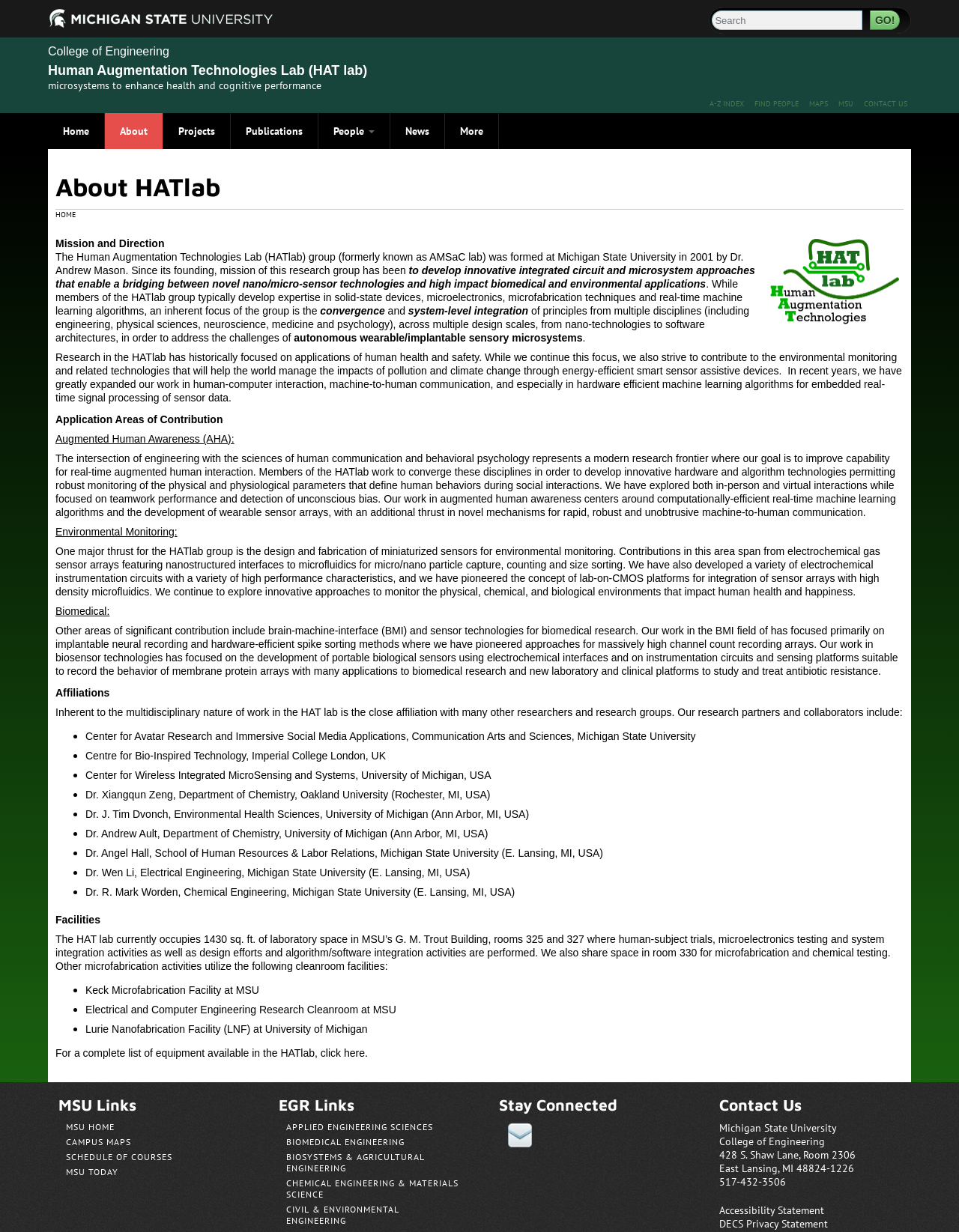Pinpoint the bounding box coordinates for the area that should be clicked to perform the following instruction: "Search".

[0.739, 0.006, 0.95, 0.027]